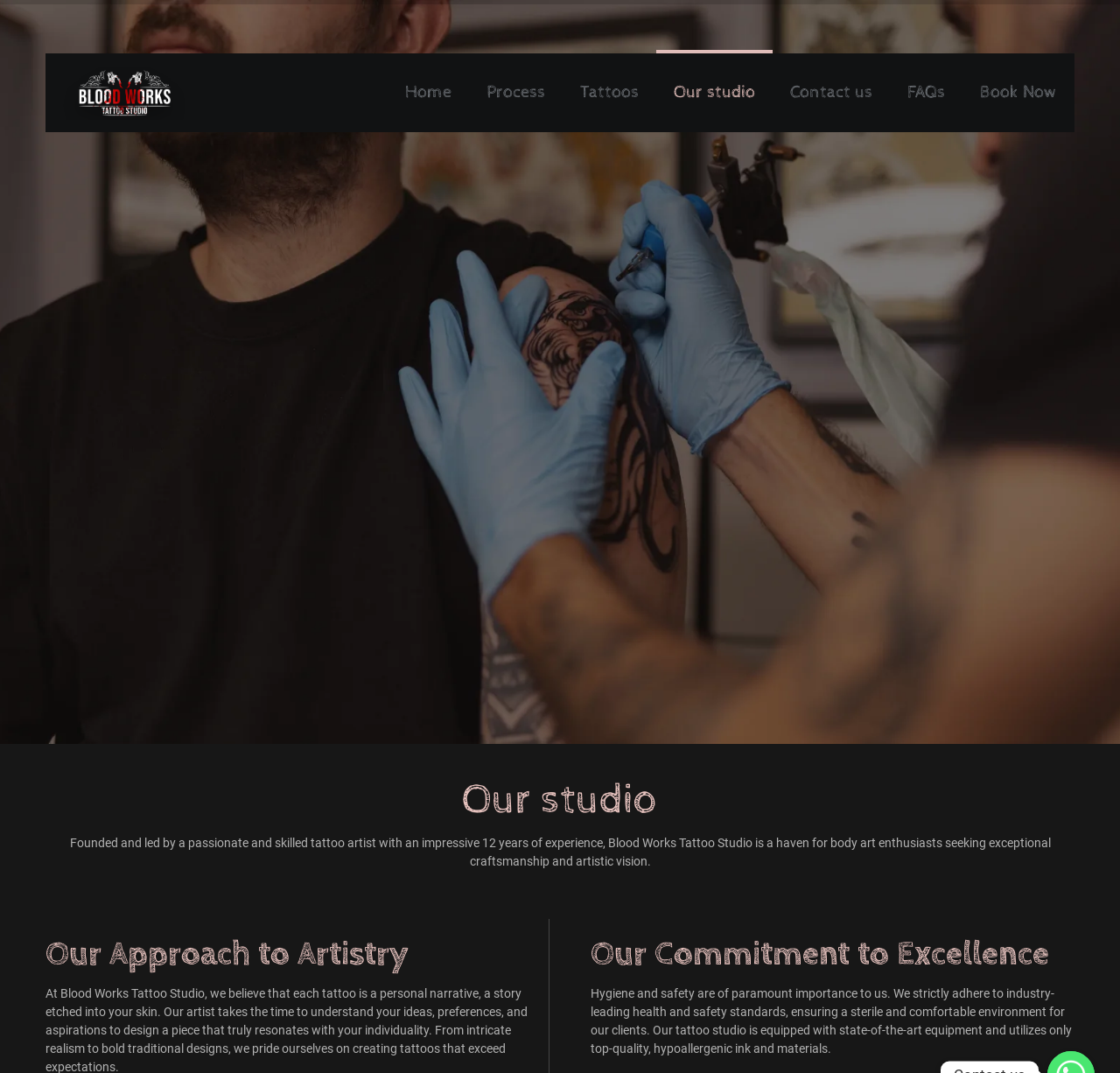What is the experience of the tattoo artist?
Look at the image and respond to the question as thoroughly as possible.

I read the text in the StaticText element, which mentions that the tattoo artist has an impressive 12 years of experience.